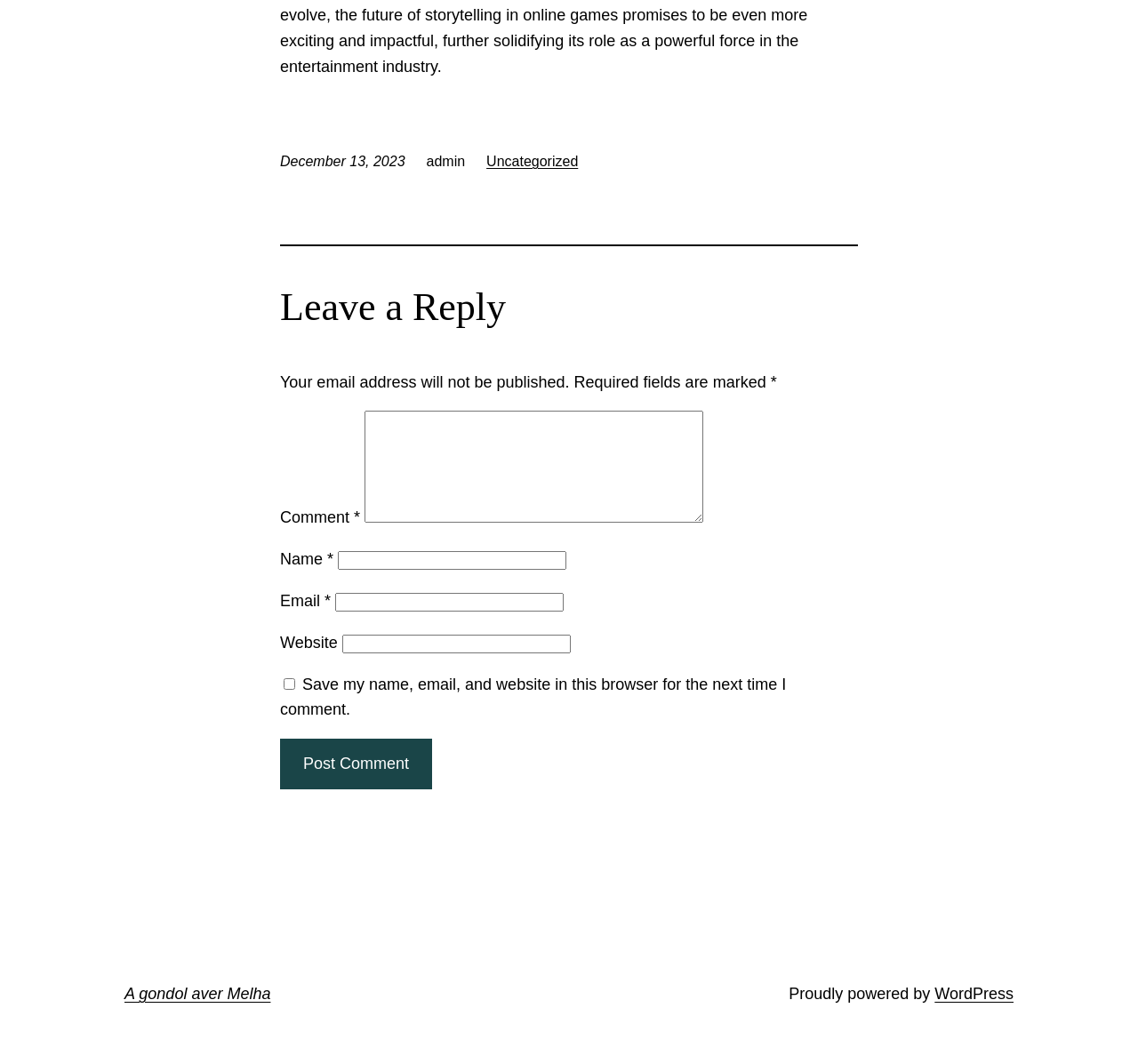Determine the bounding box coordinates of the clickable area required to perform the following instruction: "Type your name in the 'Name' field". The coordinates should be represented as four float numbers between 0 and 1: [left, top, right, bottom].

[0.297, 0.518, 0.498, 0.536]